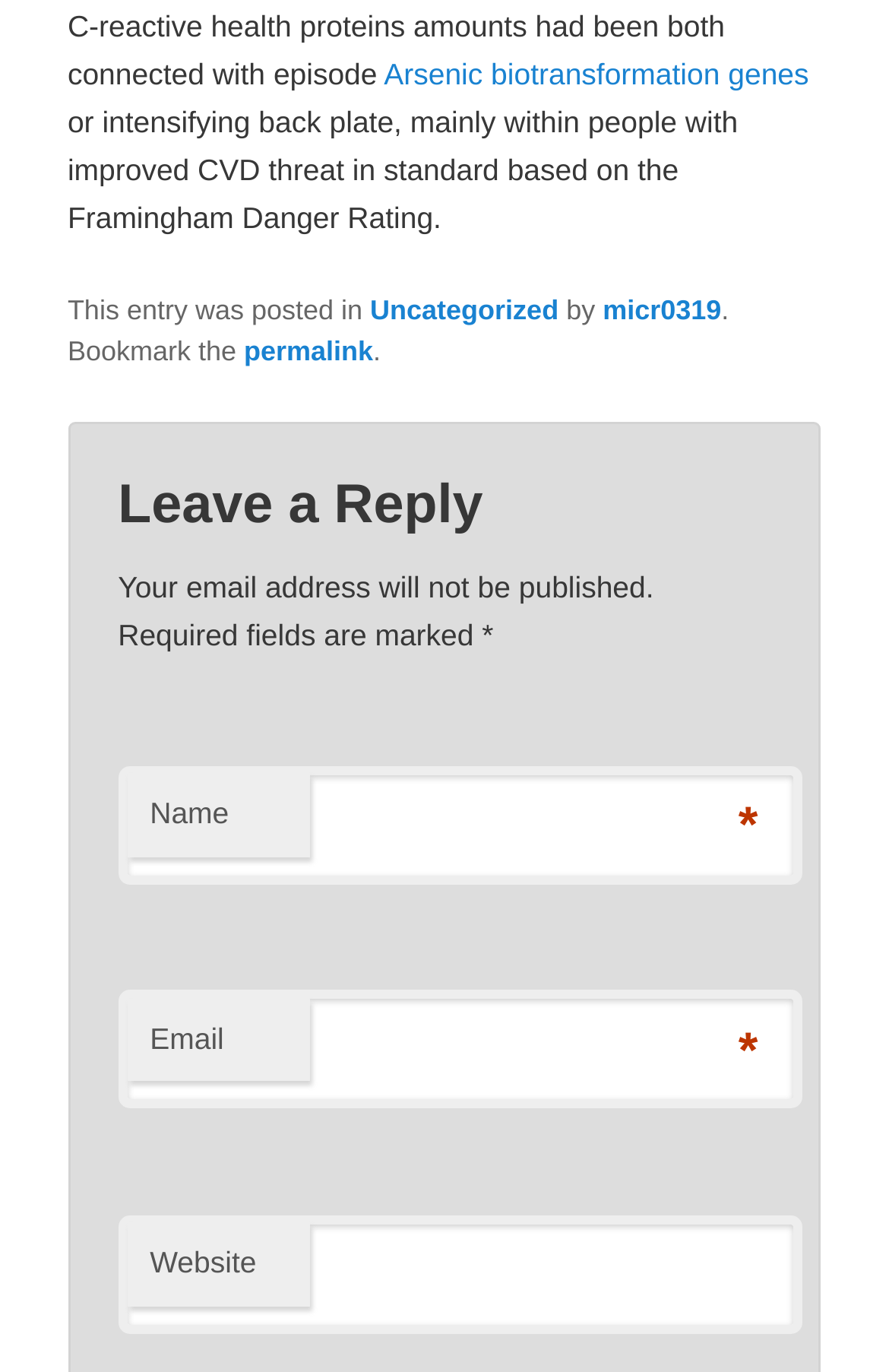Predict the bounding box for the UI component with the following description: "Uncategorized".

[0.416, 0.215, 0.628, 0.238]